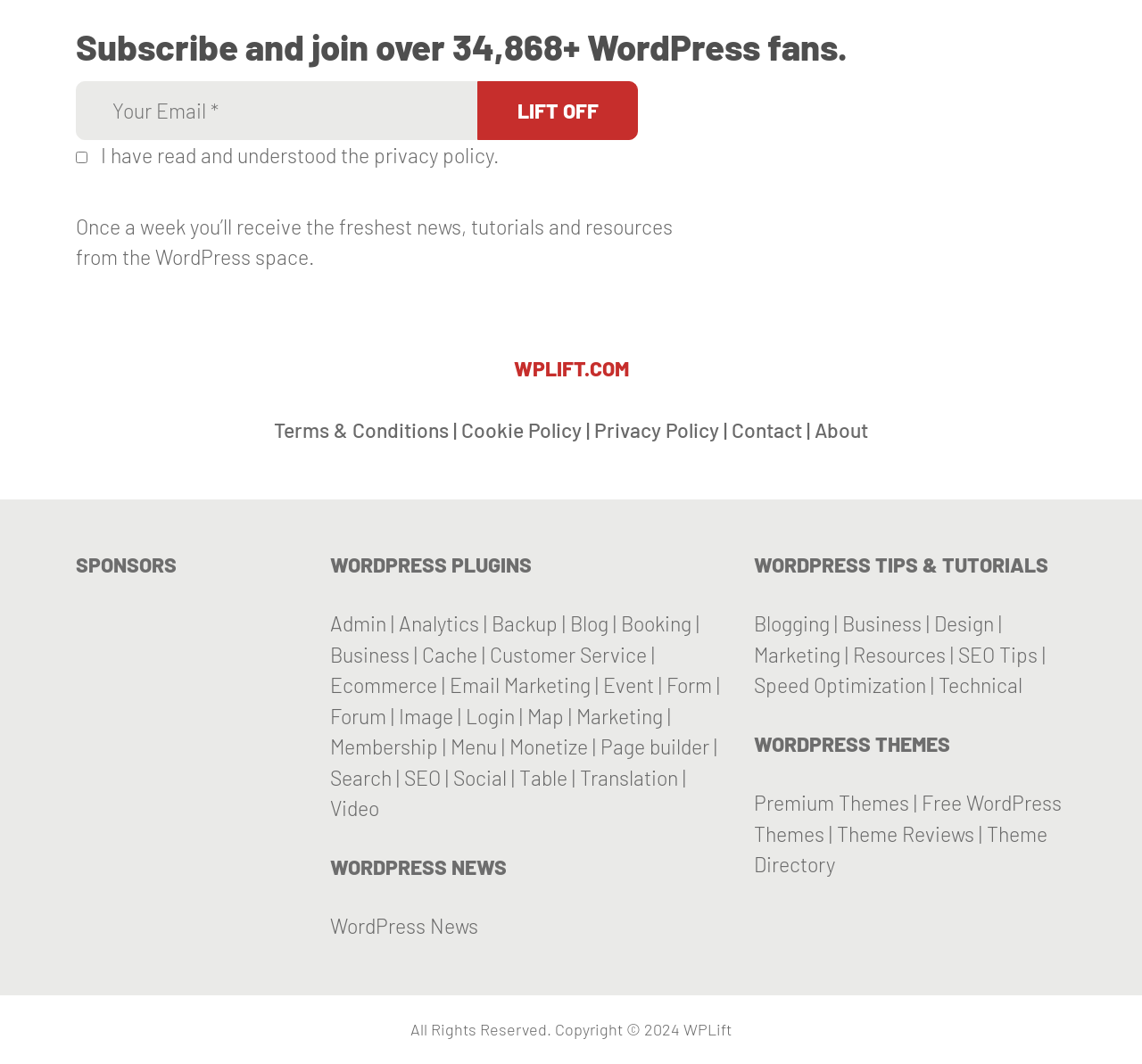What is the purpose of the 'Lift OFF' button?
Using the information from the image, provide a comprehensive answer to the question.

The 'Lift OFF' button is a call-to-action button that, when clicked, will subscribe the user to the newsletter. This is evident from the surrounding text 'Subscribe and join over 34,868+ WordPress fans' and the presence of a textbox to input an email address.